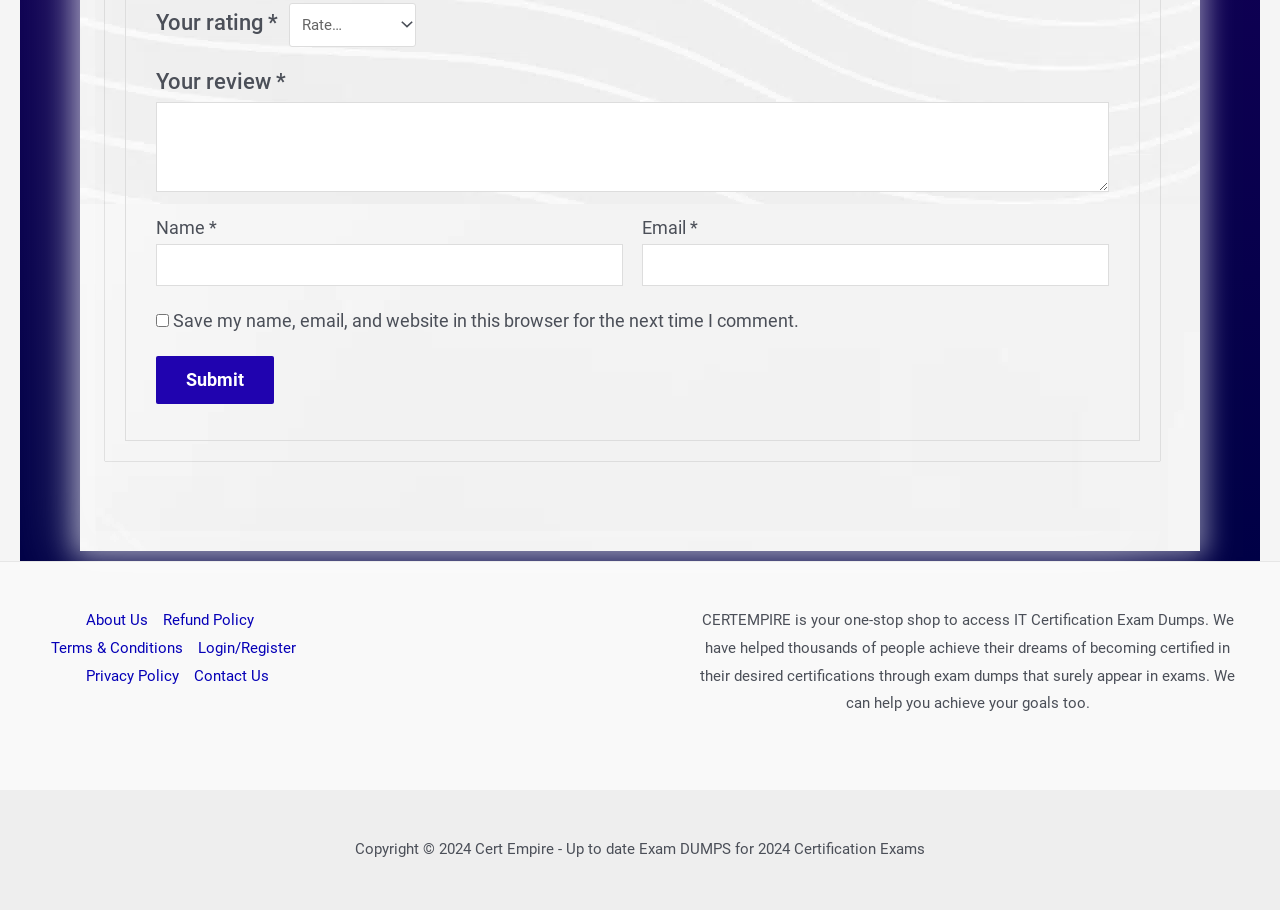Specify the bounding box coordinates of the element's region that should be clicked to achieve the following instruction: "Enter your name". The bounding box coordinates consist of four float numbers between 0 and 1, in the format [left, top, right, bottom].

[0.122, 0.268, 0.487, 0.315]